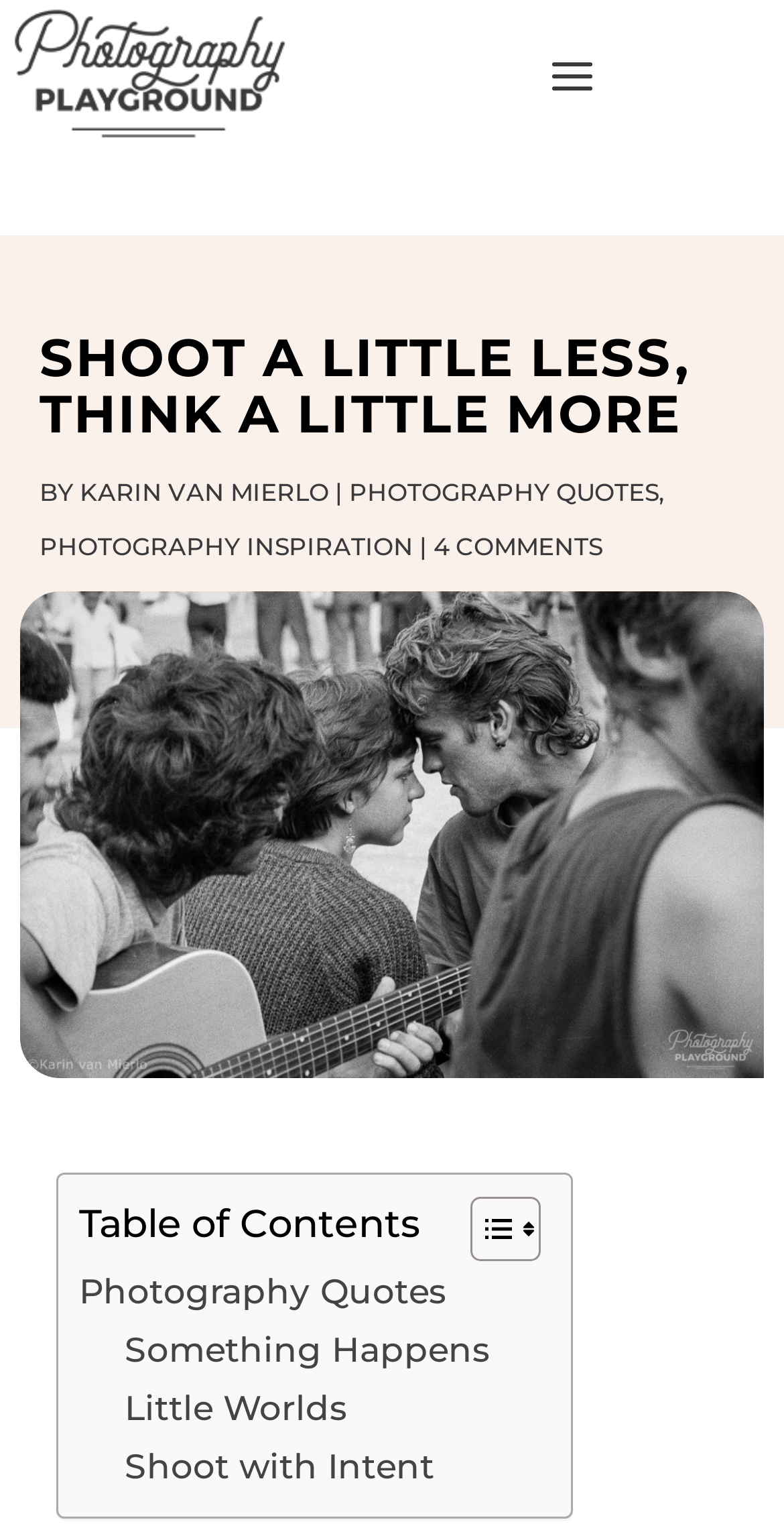Please find the bounding box coordinates (top-left x, top-left y, bottom-right x, bottom-right y) in the screenshot for the UI element described as follows: Photography Quotes

[0.101, 0.827, 0.57, 0.865]